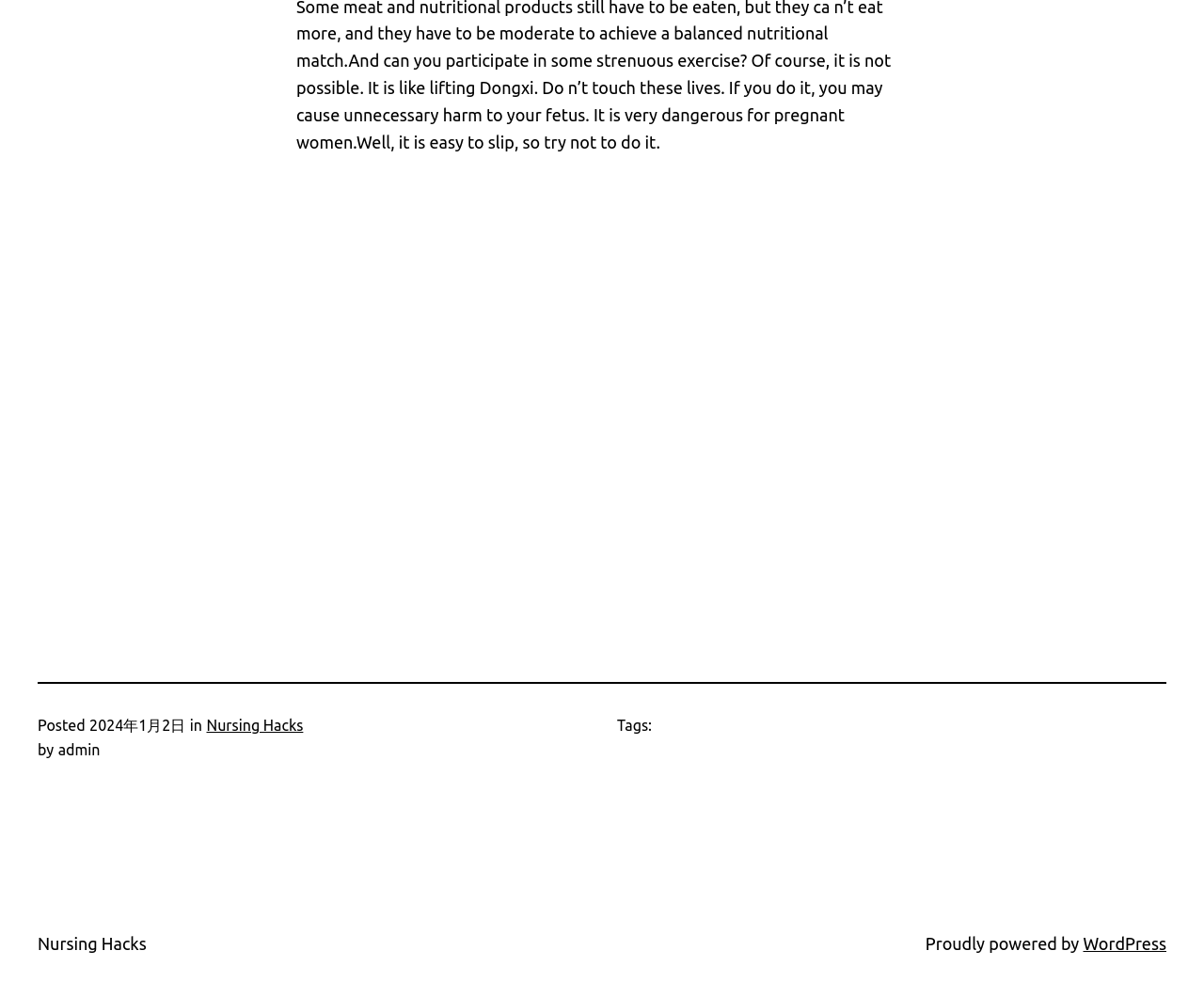What is the category of the post?
We need a detailed and meticulous answer to the question.

I found the category by looking at the link element with the text 'Nursing Hacks' which is a child of the root element and is located near the 'in' text.